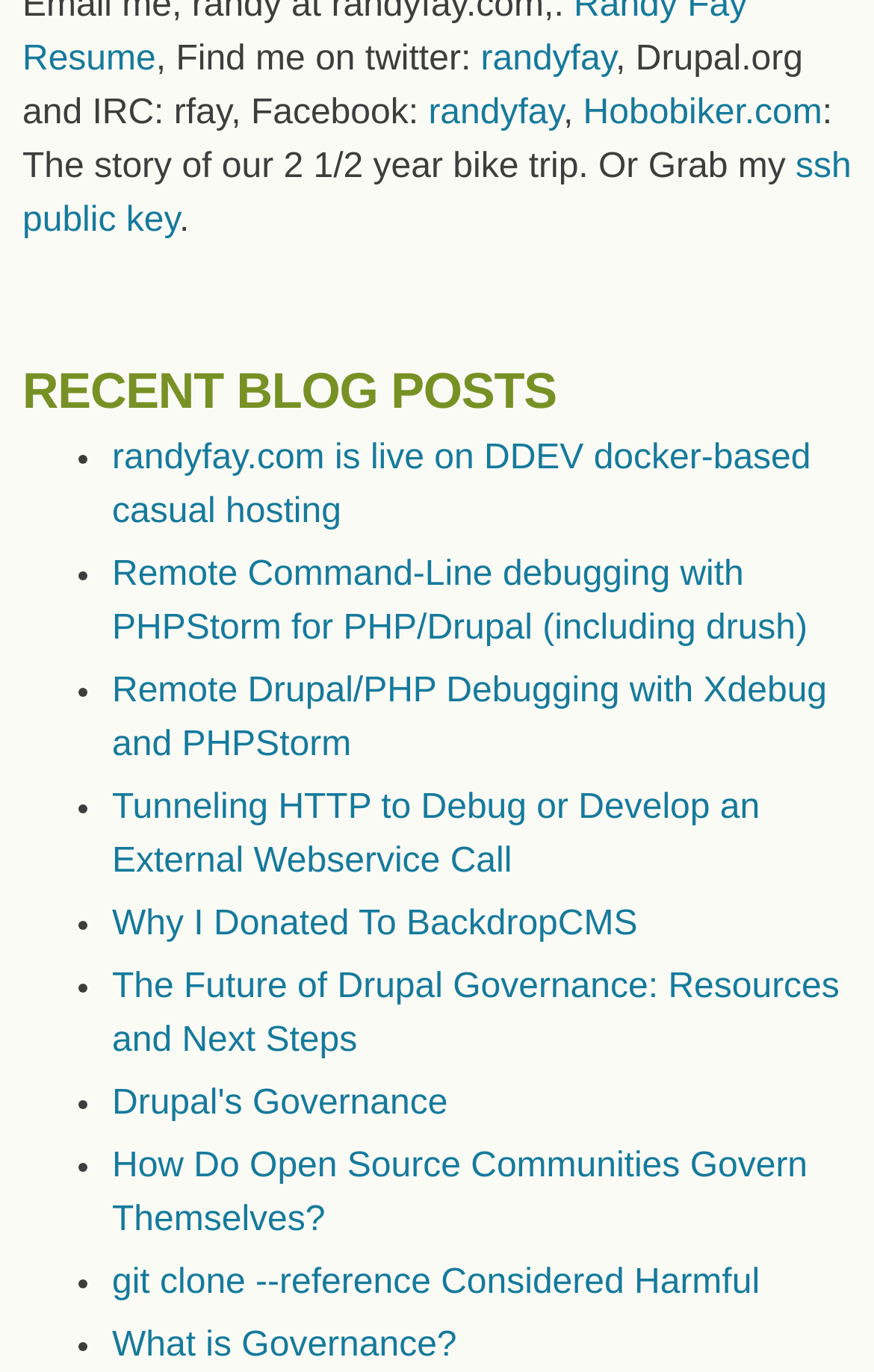Locate the bounding box coordinates of the element to click to perform the following action: 'Email us'. The coordinates should be given as four float values between 0 and 1, in the form of [left, top, right, bottom].

None